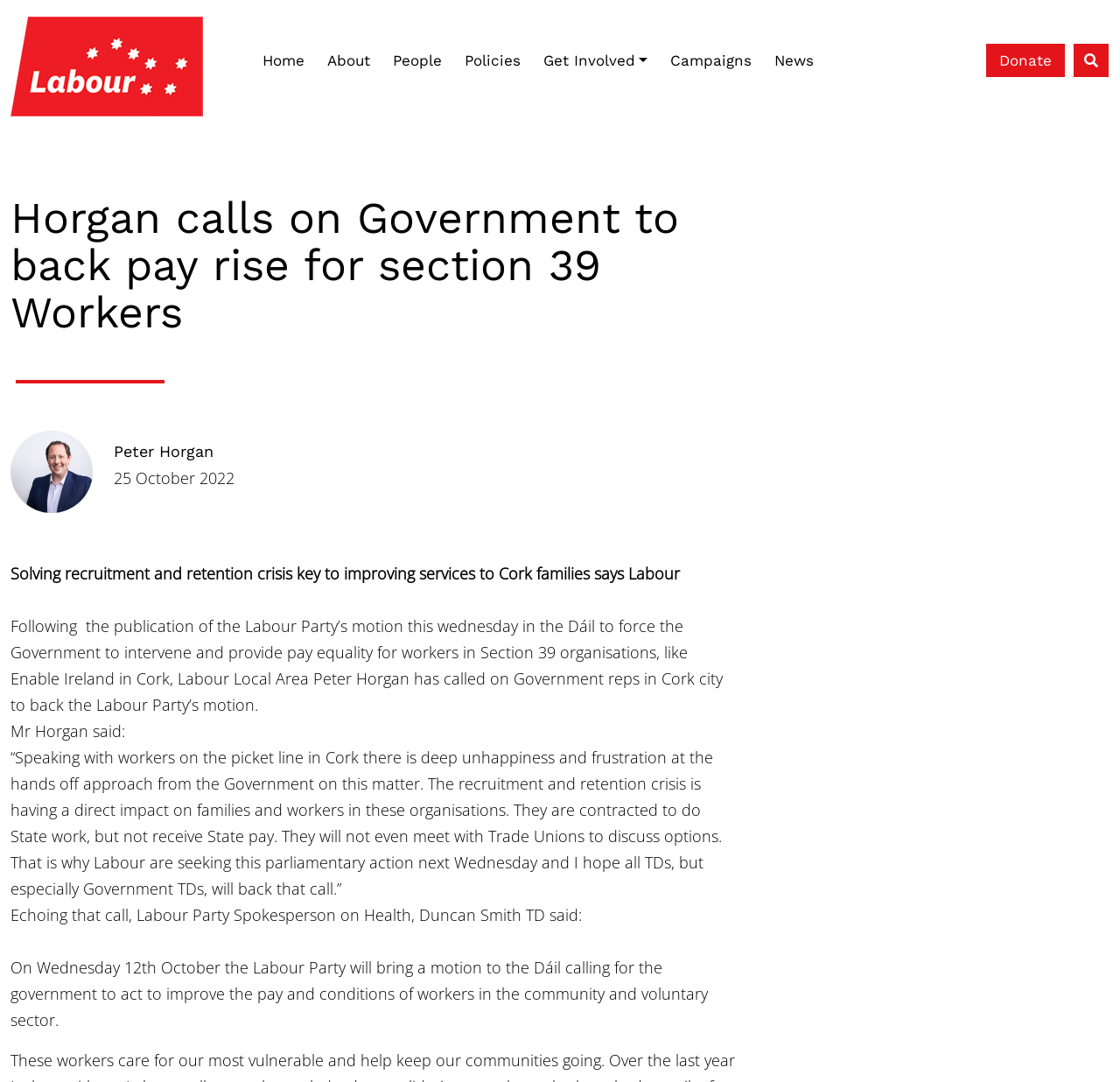Can you find the bounding box coordinates of the area I should click to execute the following instruction: "Expand the search"?

[0.958, 0.039, 0.991, 0.072]